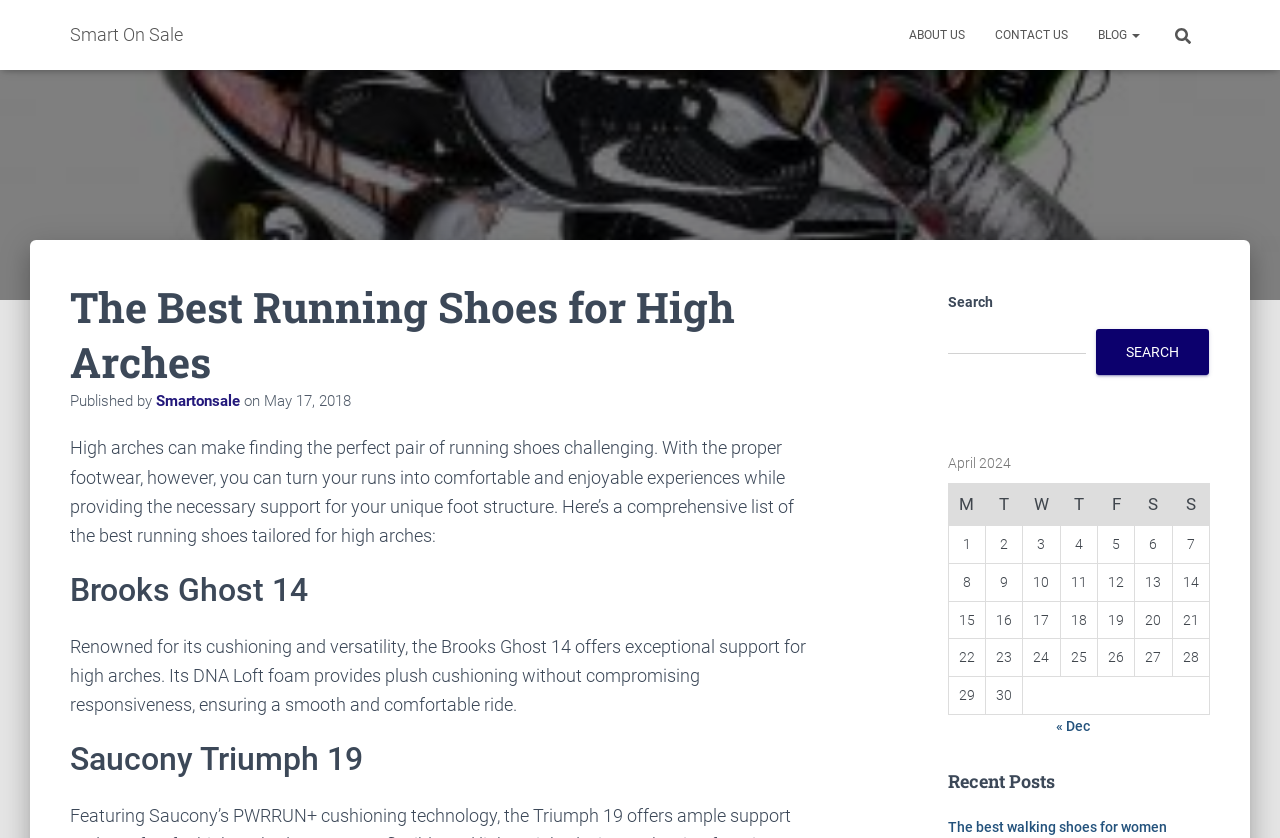Determine the bounding box coordinates of the UI element that matches the following description: "Smart On Sale". The coordinates should be four float numbers between 0 and 1 in the format [left, top, right, bottom].

[0.043, 0.012, 0.155, 0.072]